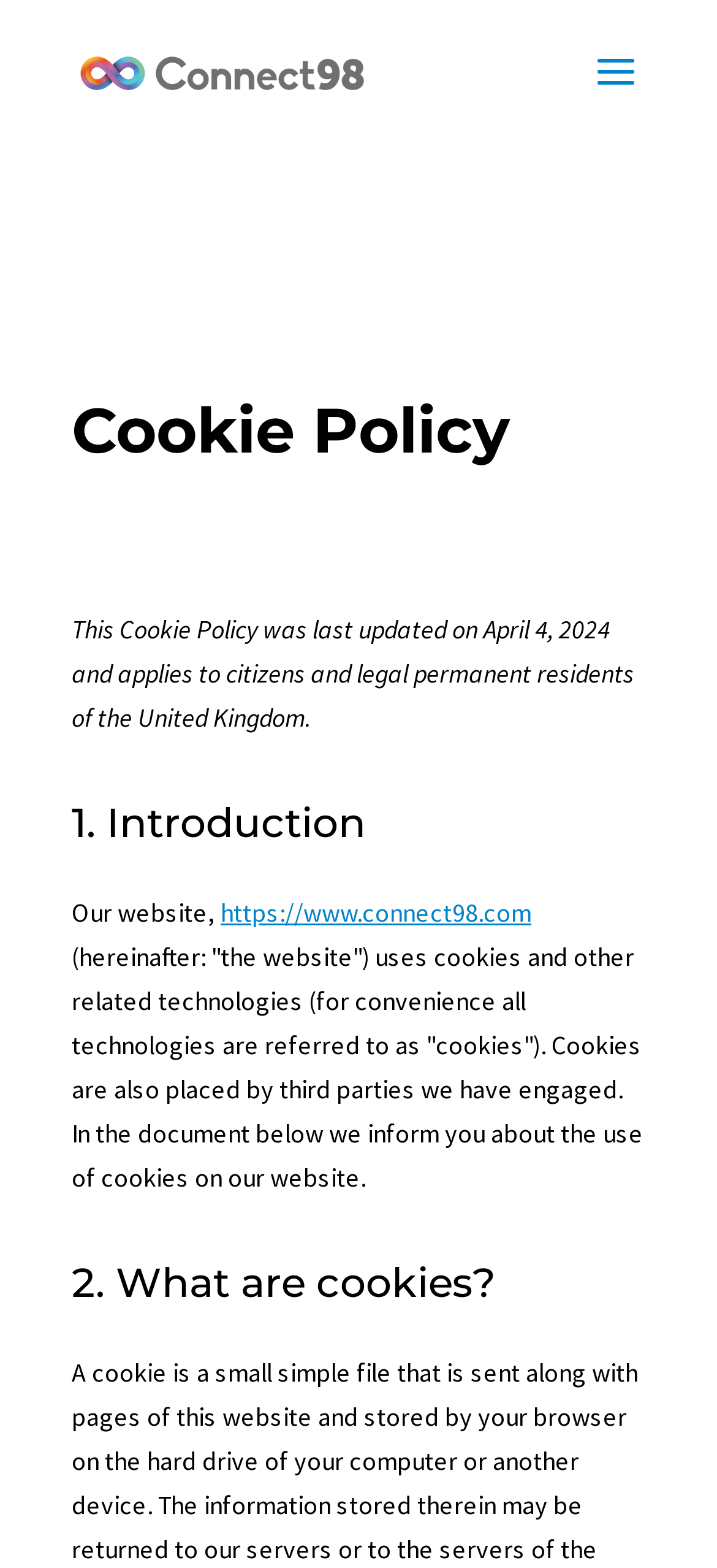Use a single word or phrase to answer this question: 
What is the name of the website?

Connect98